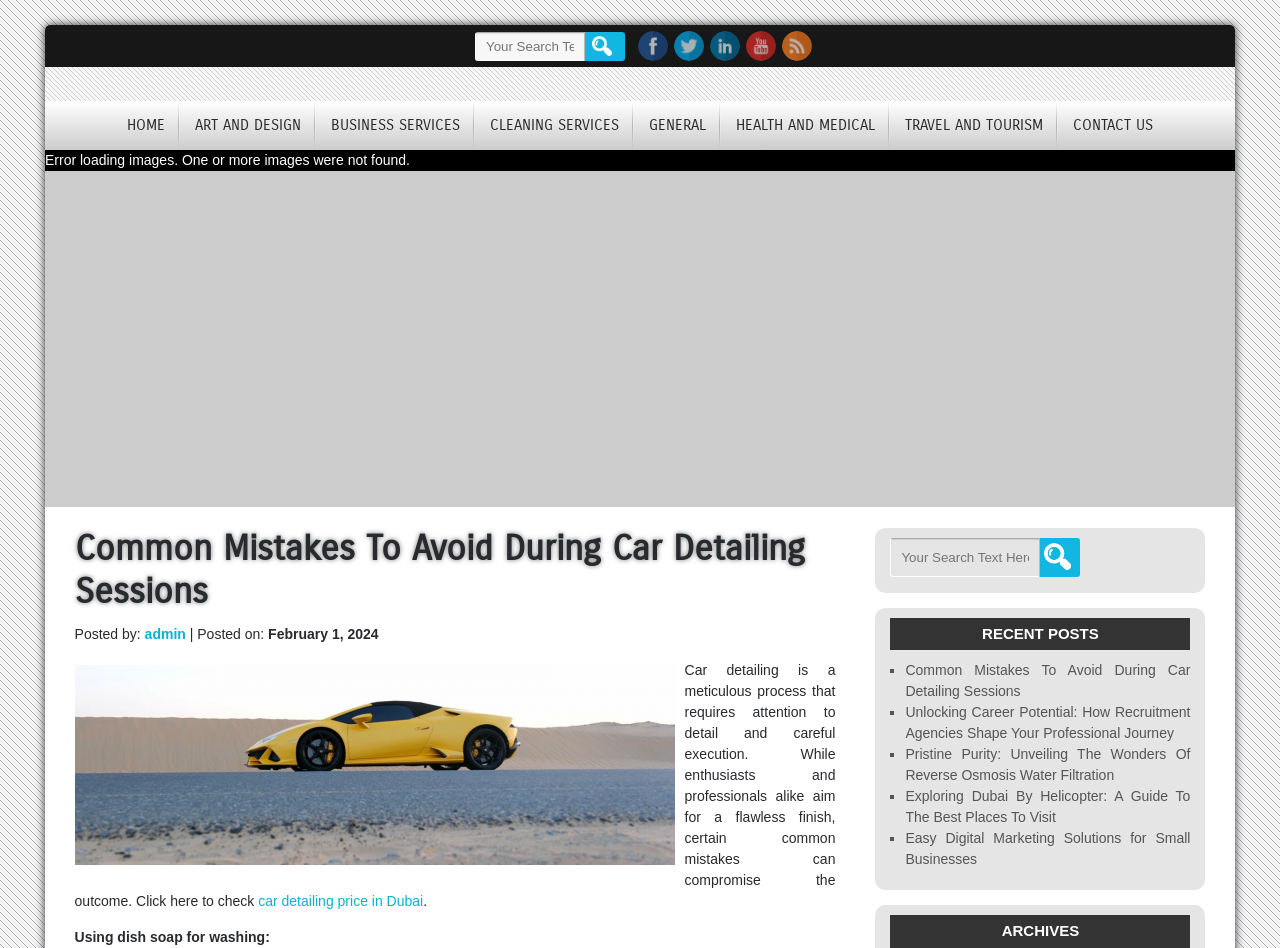Please identify the bounding box coordinates of the element that needs to be clicked to execute the following command: "Explore the RECENT POSTS section". Provide the bounding box using four float numbers between 0 and 1, formatted as [left, top, right, bottom].

[0.696, 0.651, 0.93, 0.686]